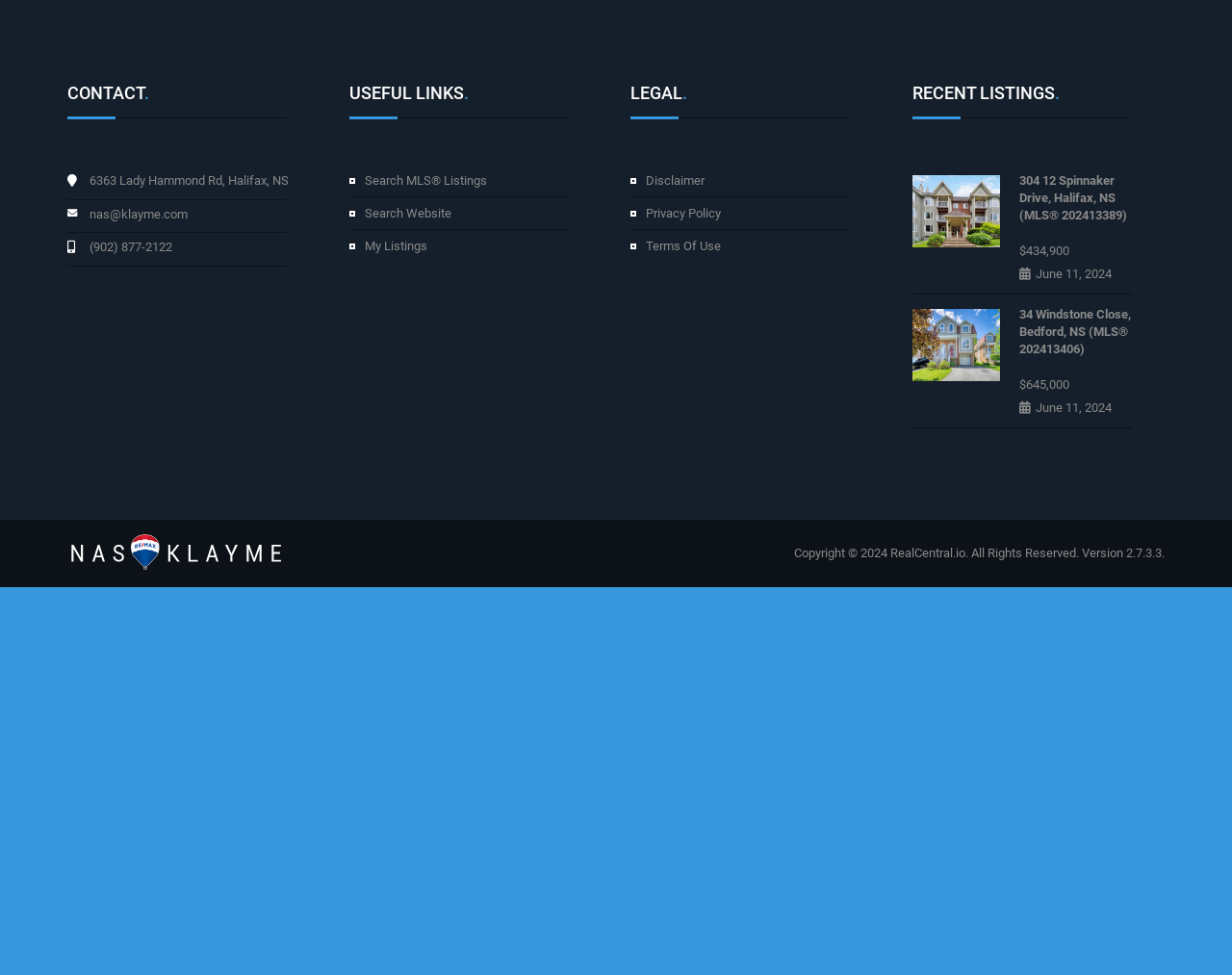What is the copyright year?
Analyze the image and deliver a detailed answer to the question.

The copyright year can be found at the bottom of the webpage, in the 'Klayme' section. The copyright notice states 'Copyright © 2024', indicating that the copyright year is 2024.